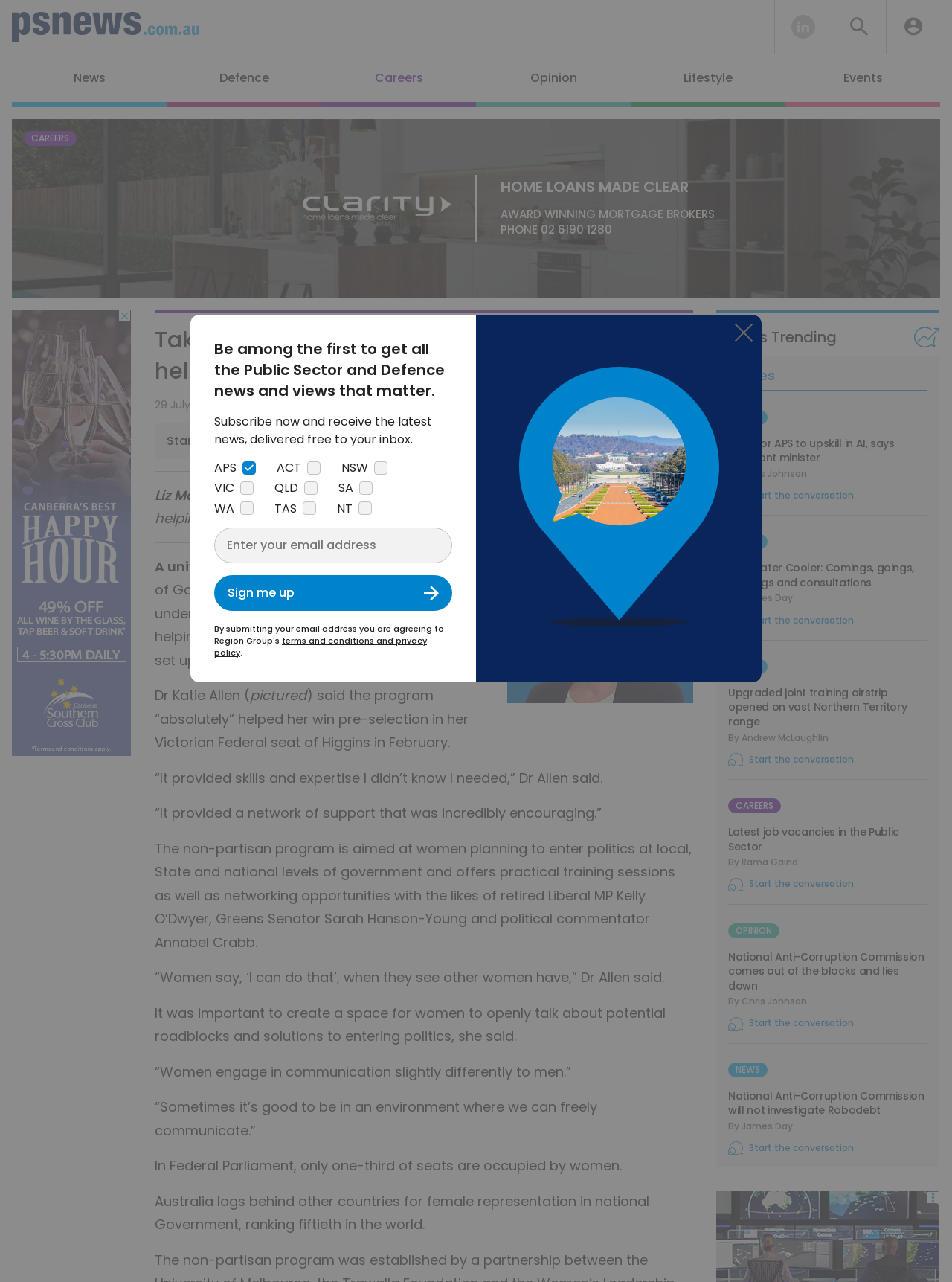Your task is to find and give the main heading text of the webpage.

Take a seat: How a university program is helping women win in politics